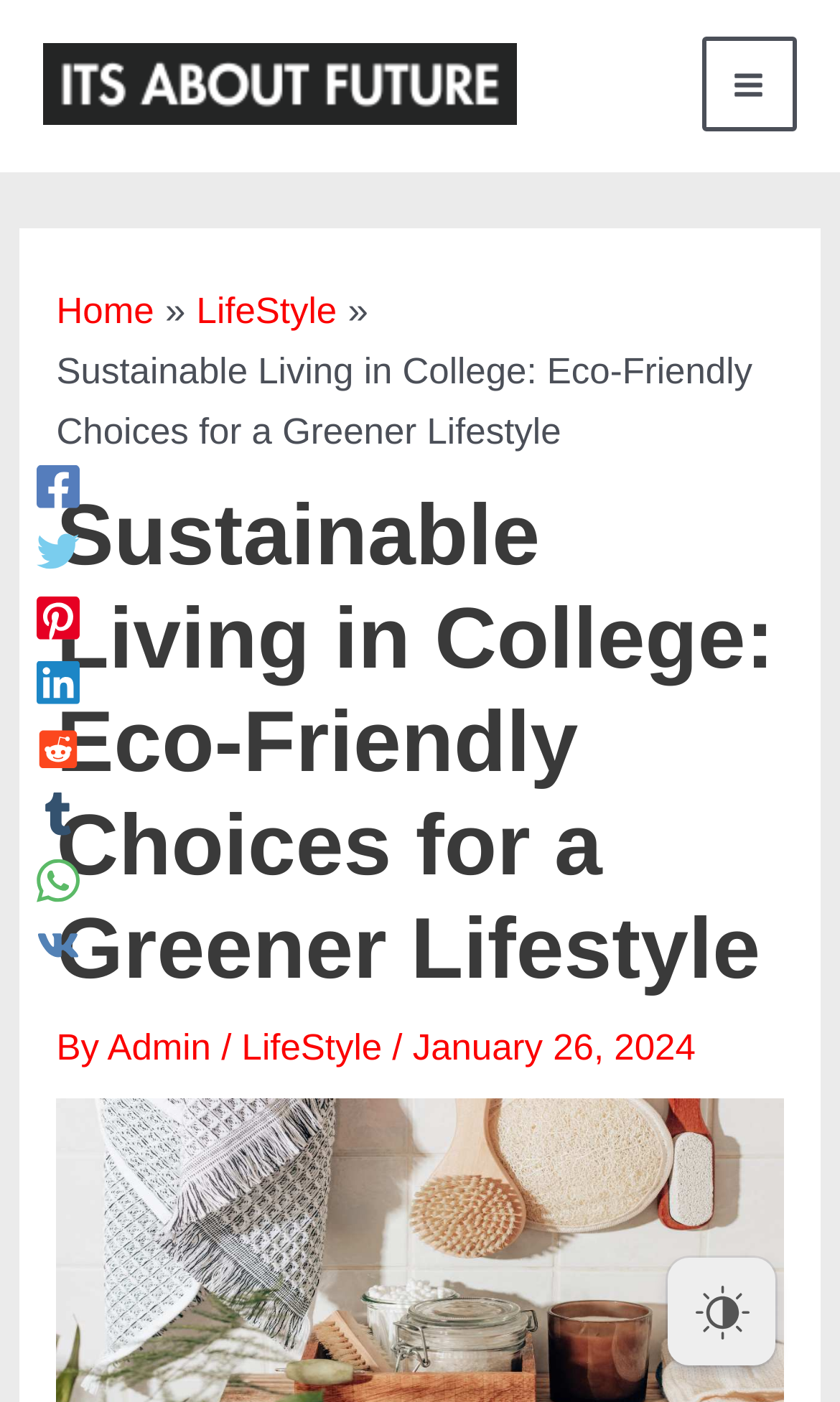Determine the bounding box for the described HTML element: "Main Menu". Ensure the coordinates are four float numbers between 0 and 1 in the format [left, top, right, bottom].

[0.835, 0.026, 0.949, 0.094]